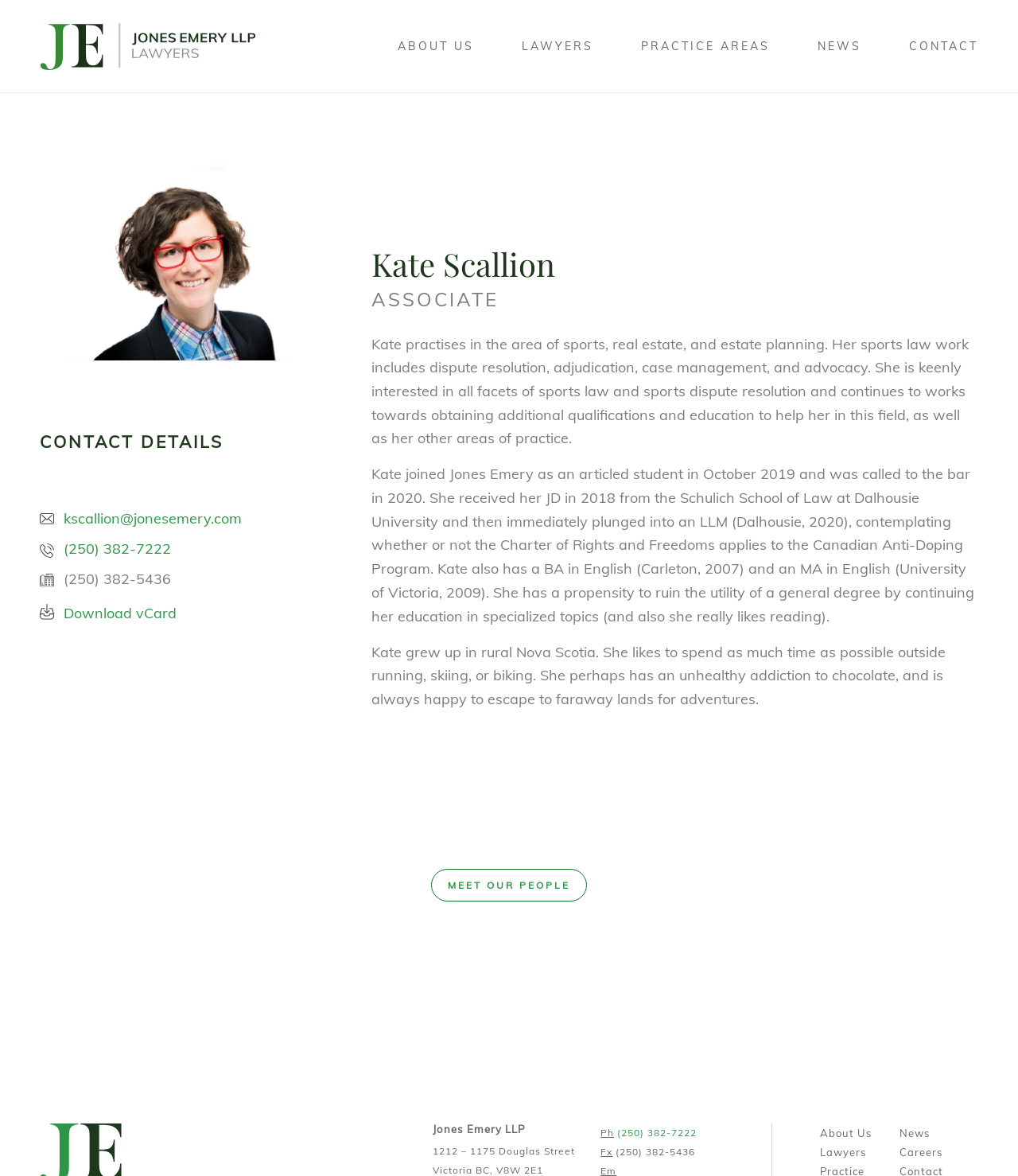Please specify the bounding box coordinates of the clickable region to carry out the following instruction: "Download Kate Scallion's vCard". The coordinates should be four float numbers between 0 and 1, in the format [left, top, right, bottom].

[0.039, 0.512, 0.309, 0.528]